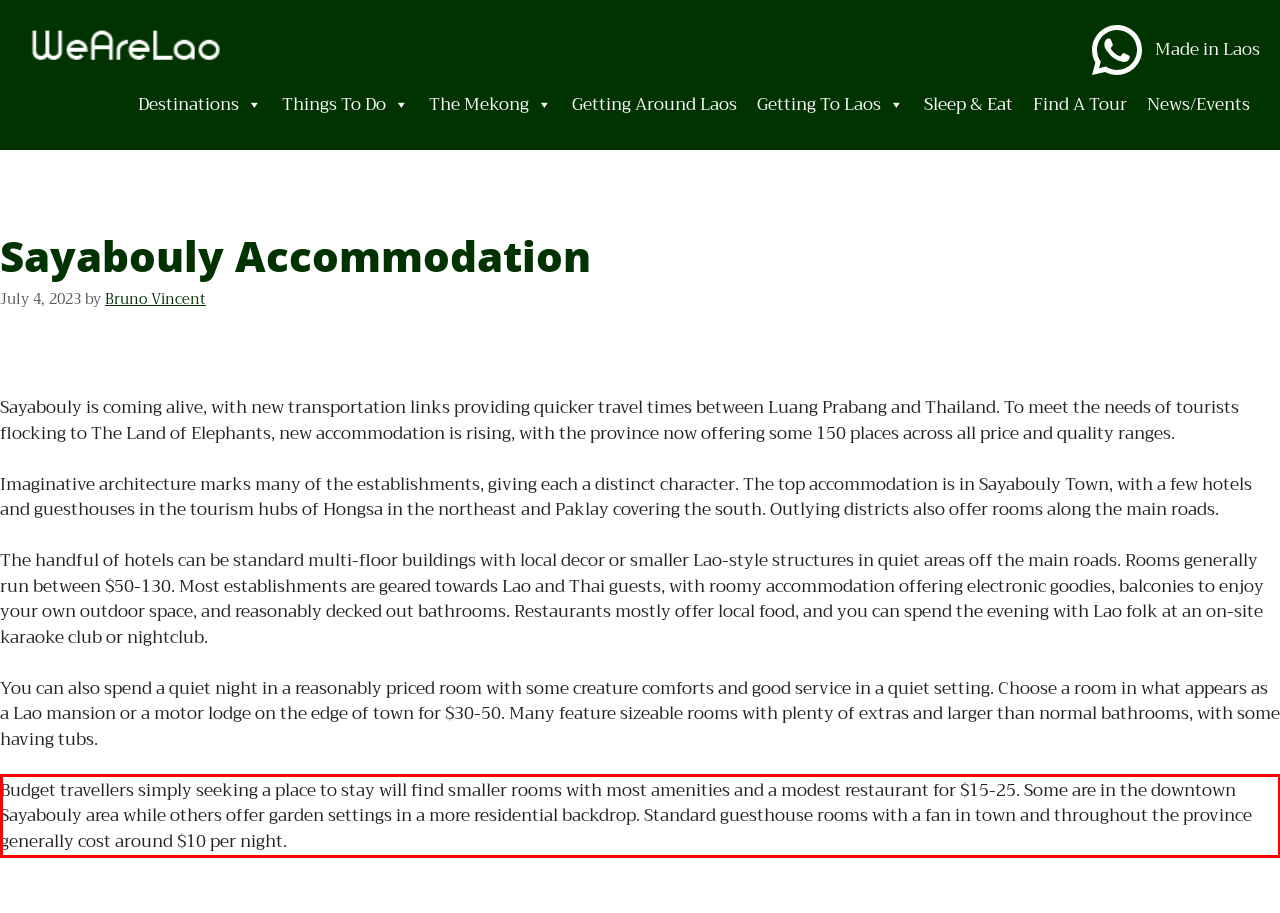Please perform OCR on the text content within the red bounding box that is highlighted in the provided webpage screenshot.

Budget travellers simply seeking a place to stay will find smaller rooms with most amenities and a modest restaurant for $15-25. Some are in the downtown Sayabouly area while others offer garden settings in a more residential backdrop. Standard guesthouse rooms with a fan in town and throughout the province generally cost around $10 per night.